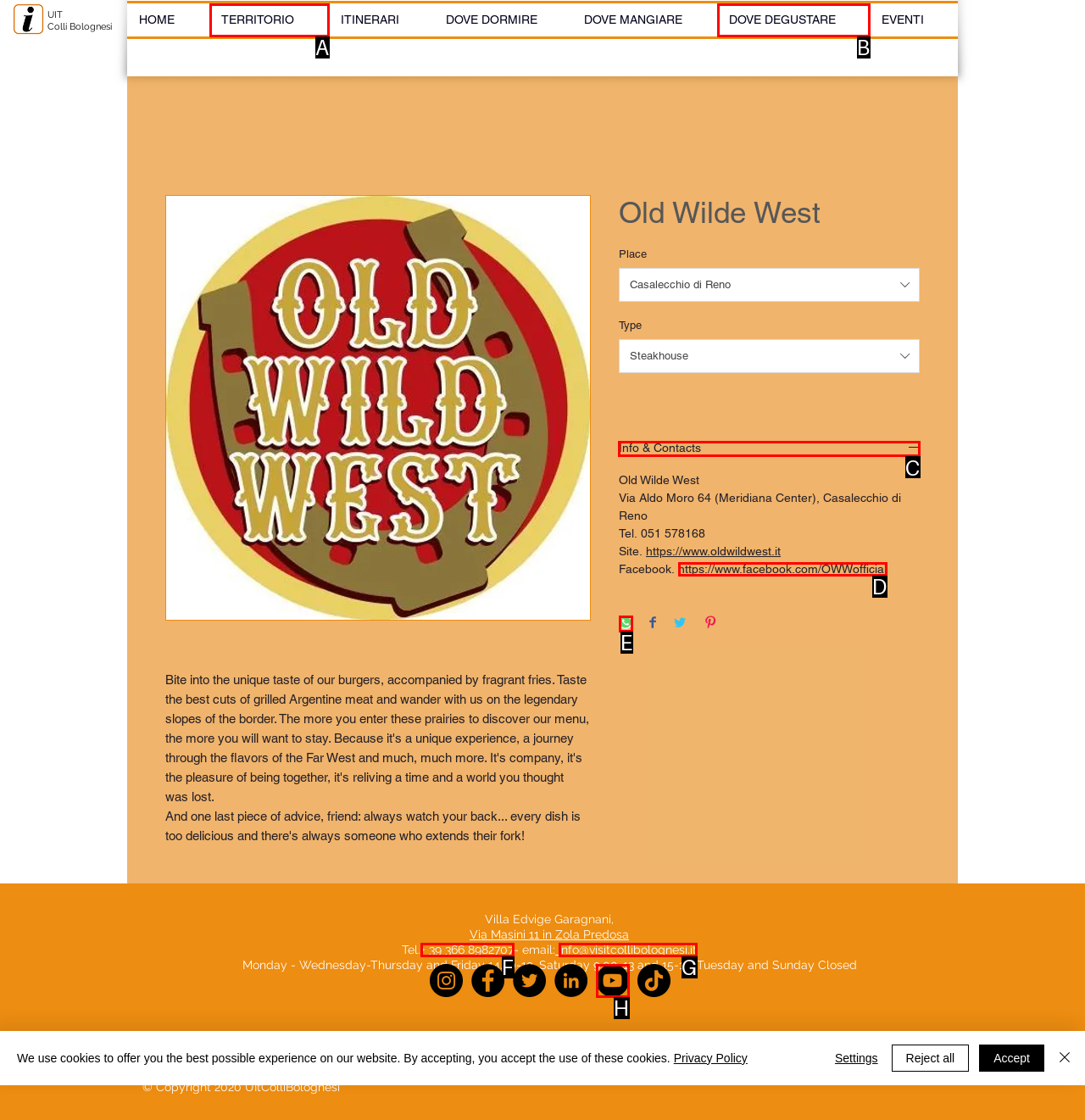Choose the HTML element to click for this instruction: Click on the Info & Contacts button Answer with the letter of the correct choice from the given options.

C